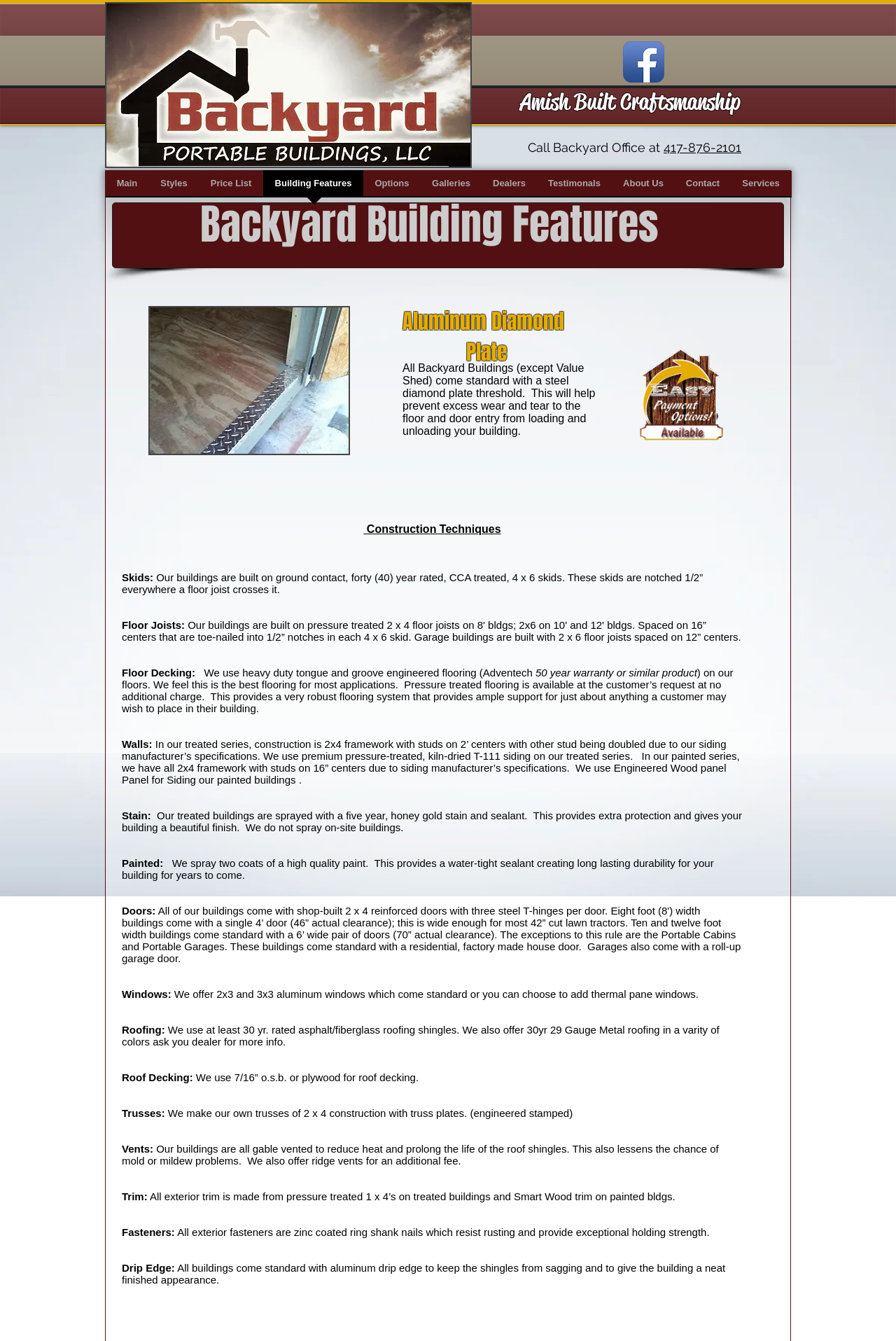Produce an extensive caption that describes everything on the webpage.

This webpage is about backyard portable buildings, specifically highlighting their features and construction techniques. At the top, there is a social bar with a Facebook app icon. Below it, there is a heading that reads "Amish Built Craftsmanship" followed by a series of headings that describe the building features, including skids, floor joists, floor decking, walls, stain, painted, doors, windows, roofing, roof decking, trusses, vents, trim, fasteners, and drip edge.

The building features are described in detail, including the materials used, such as pressure-treated wood, and the construction techniques employed. There are also mentions of optional features, such as thermal pane windows and ridge vents.

On the left side of the page, there is a navigation menu with links to different sections of the website, including the main page, styles, price list, building features, options, galleries, dealers, testimonials, about us, contact, and services.

At the bottom of the page, there is a heading that reads "Call Backyard Office at 417-876-2101" with a link to the phone number. There is also an image with the text "Backyard Portable Buildings - Welcome!" at the top of the page.

Overall, the webpage provides detailed information about the construction and features of backyard portable buildings, as well as navigation links to other relevant sections of the website.